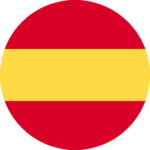What is the ratio of the yellow stripe to each red stripe?
Using the image as a reference, give an elaborate response to the question.

According to the caption, the yellow stripe in the center is twice as tall as each red stripe, which implies a ratio of 2:1.